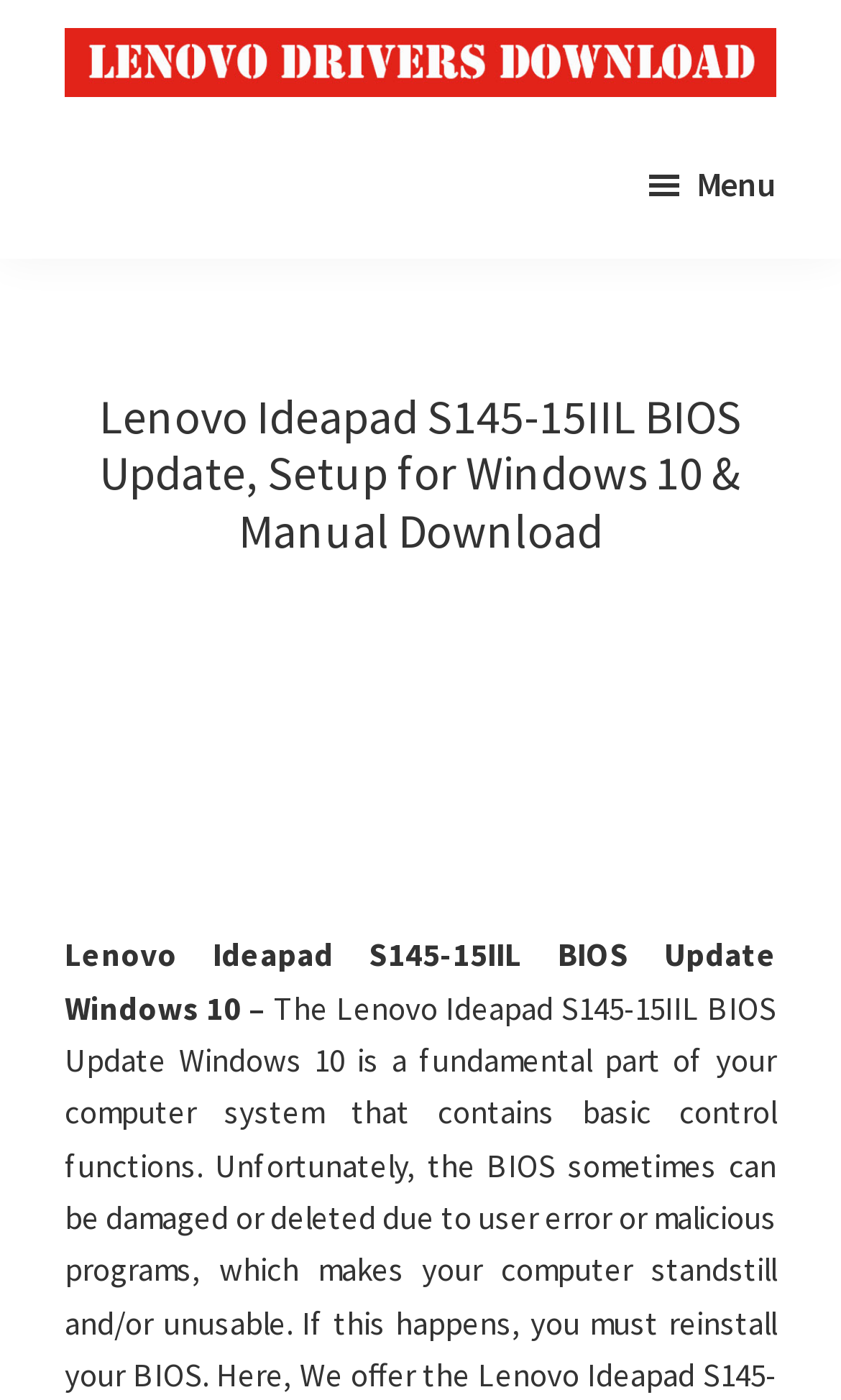Give a concise answer using one word or a phrase to the following question:
What is the operating system for BIOS setup?

Windows 10